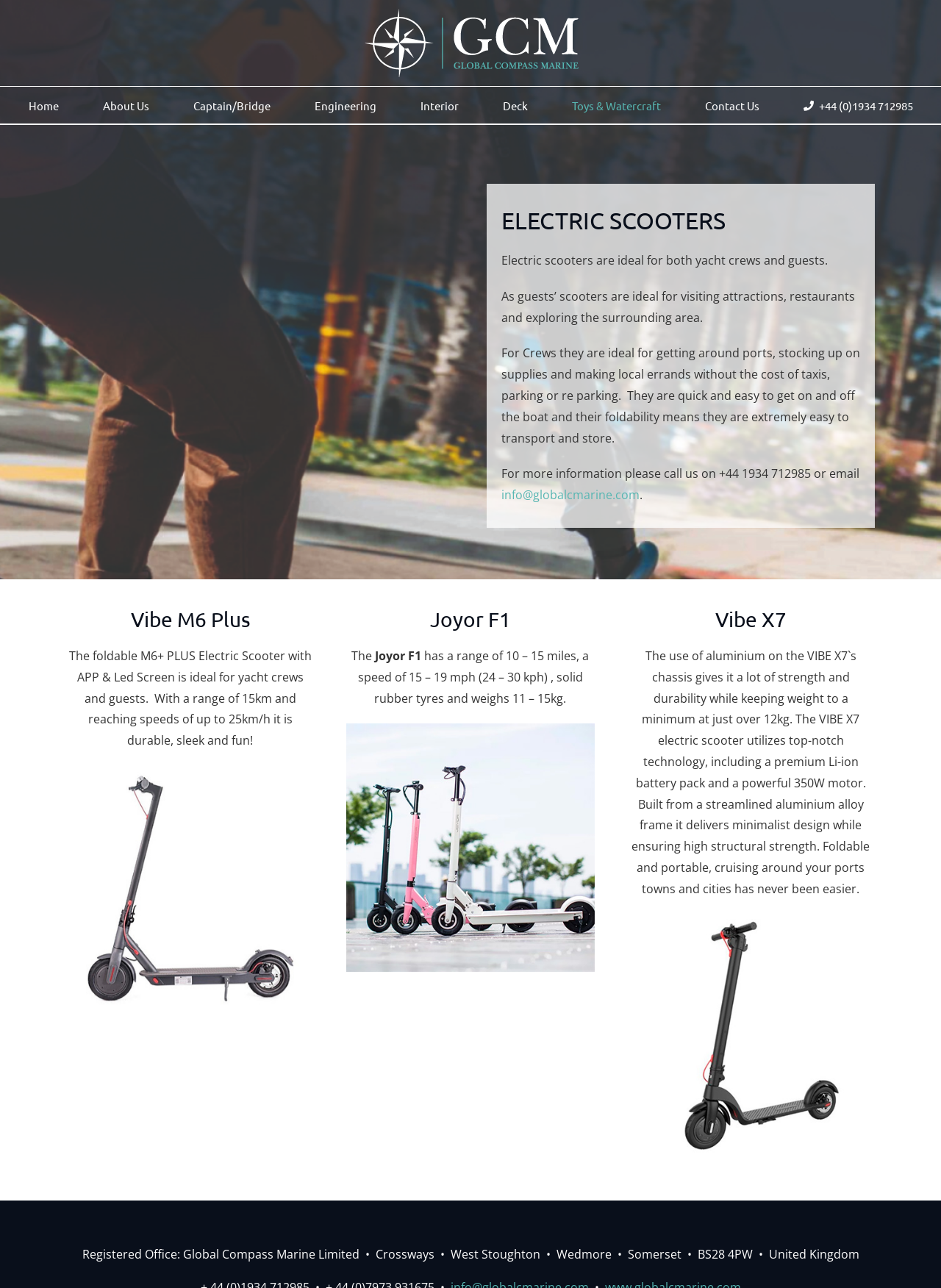Locate the bounding box coordinates of the element's region that should be clicked to carry out the following instruction: "Call customer service". The coordinates need to be four float numbers between 0 and 1, i.e., [left, top, right, bottom].

None